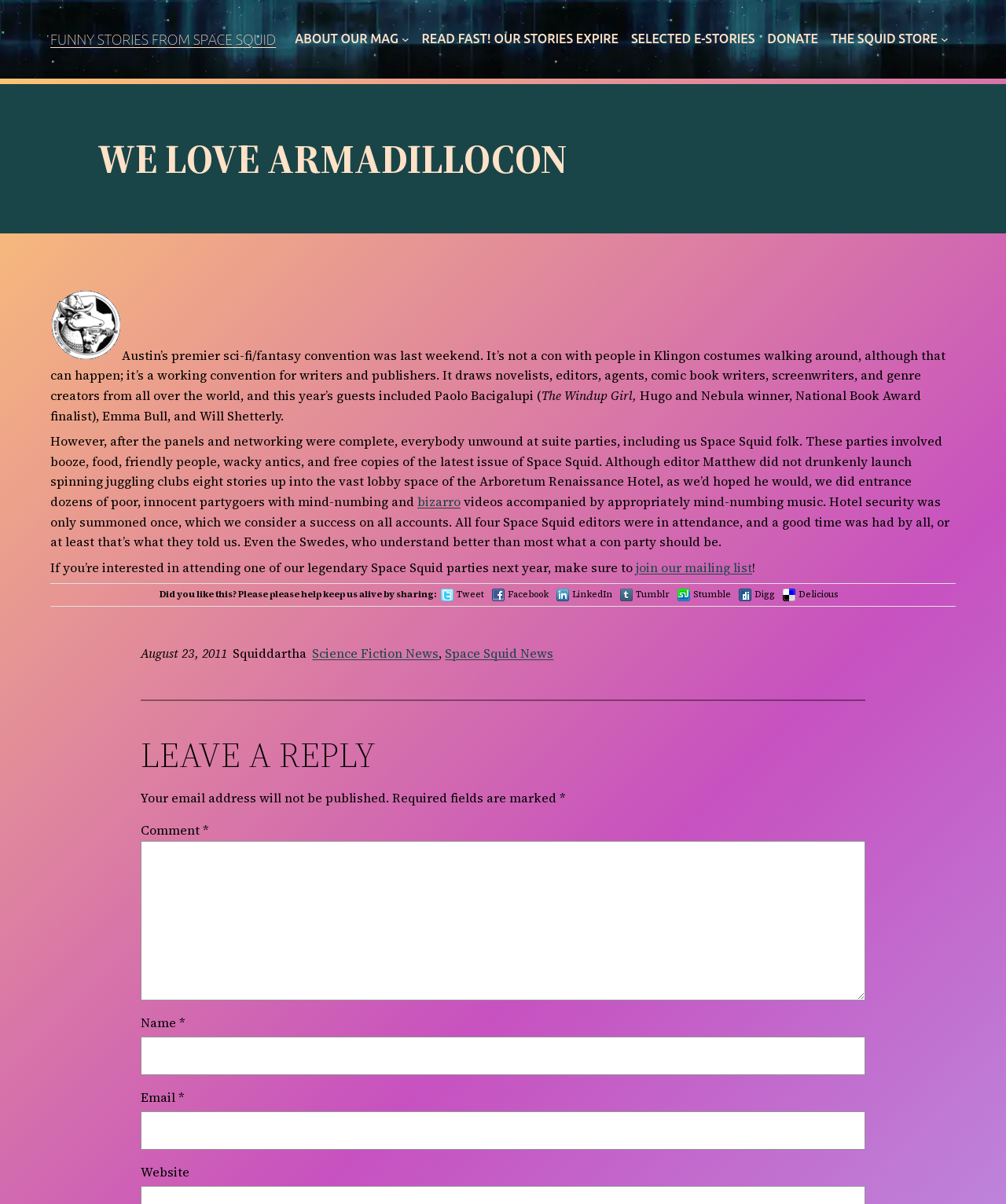Determine the bounding box coordinates of the section to be clicked to follow the instruction: "Join the mailing list". The coordinates should be given as four float numbers between 0 and 1, formatted as [left, top, right, bottom].

[0.632, 0.464, 0.748, 0.478]